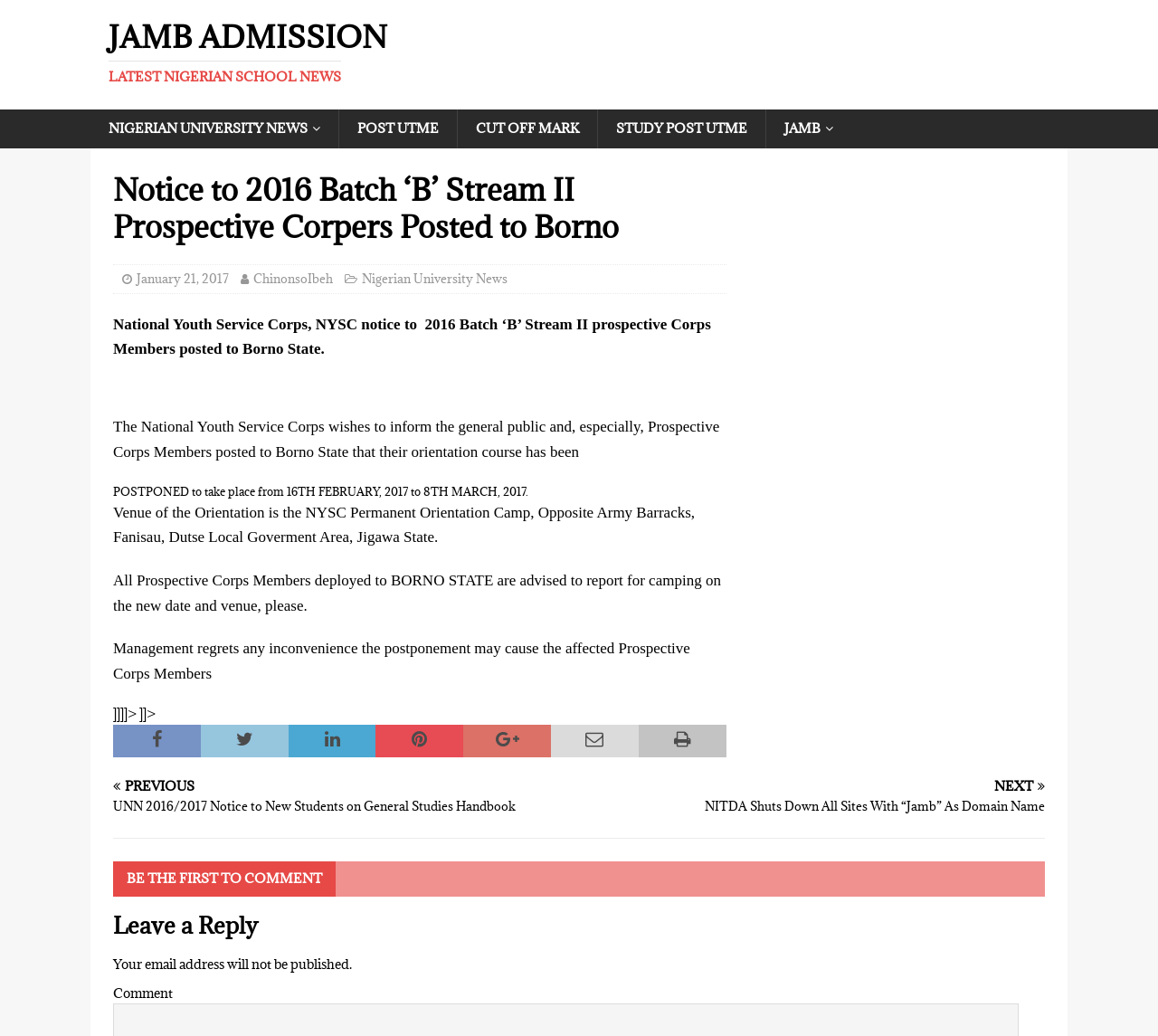Indicate the bounding box coordinates of the clickable region to achieve the following instruction: "View the 'Recent Posts' section."

None